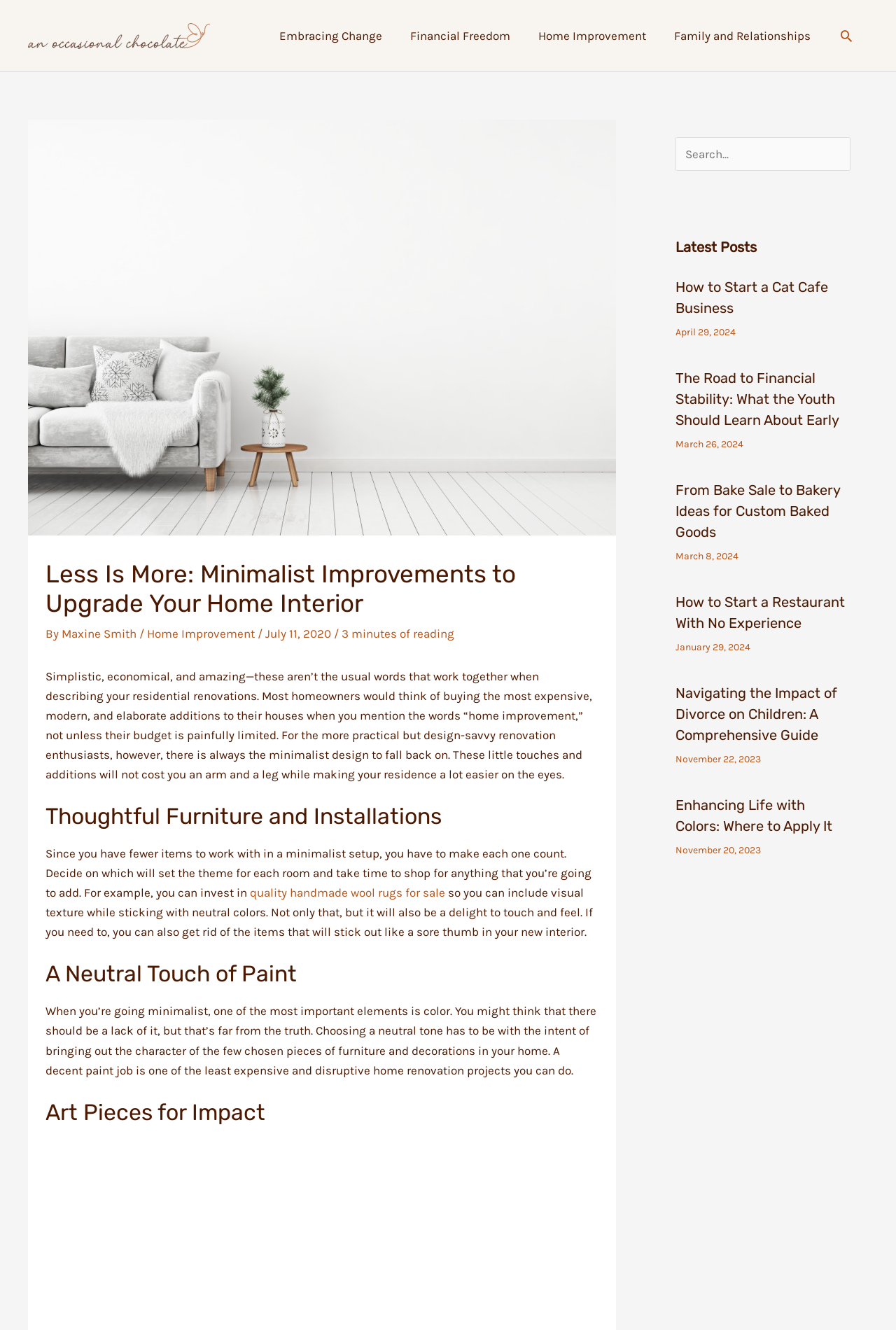Can you specify the bounding box coordinates for the region that should be clicked to fulfill this instruction: "View the 'Latest Posts'".

[0.754, 0.18, 0.949, 0.192]